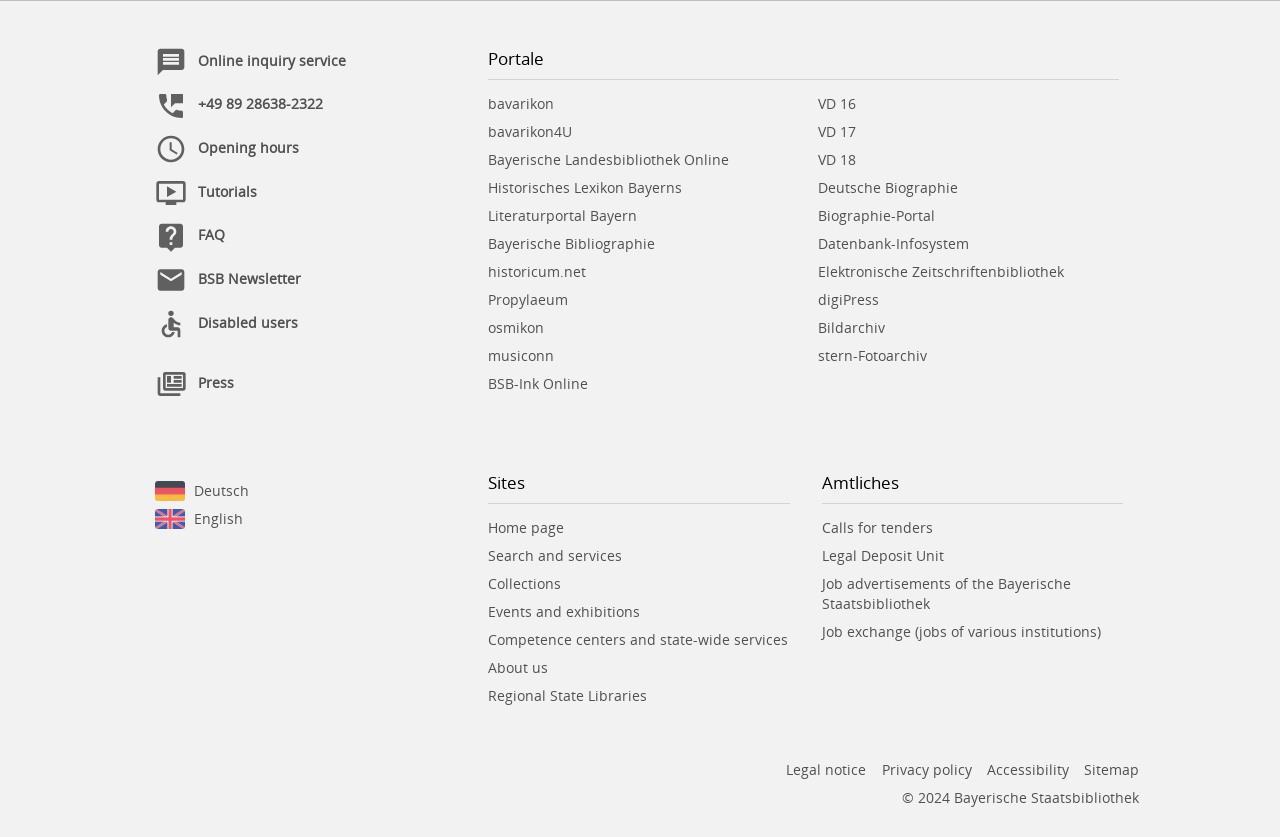Determine the bounding box coordinates of the element's region needed to click to follow the instruction: "Switch to English". Provide these coordinates as four float numbers between 0 and 1, formatted as [left, top, right, bottom].

[0.121, 0.609, 0.144, 0.633]